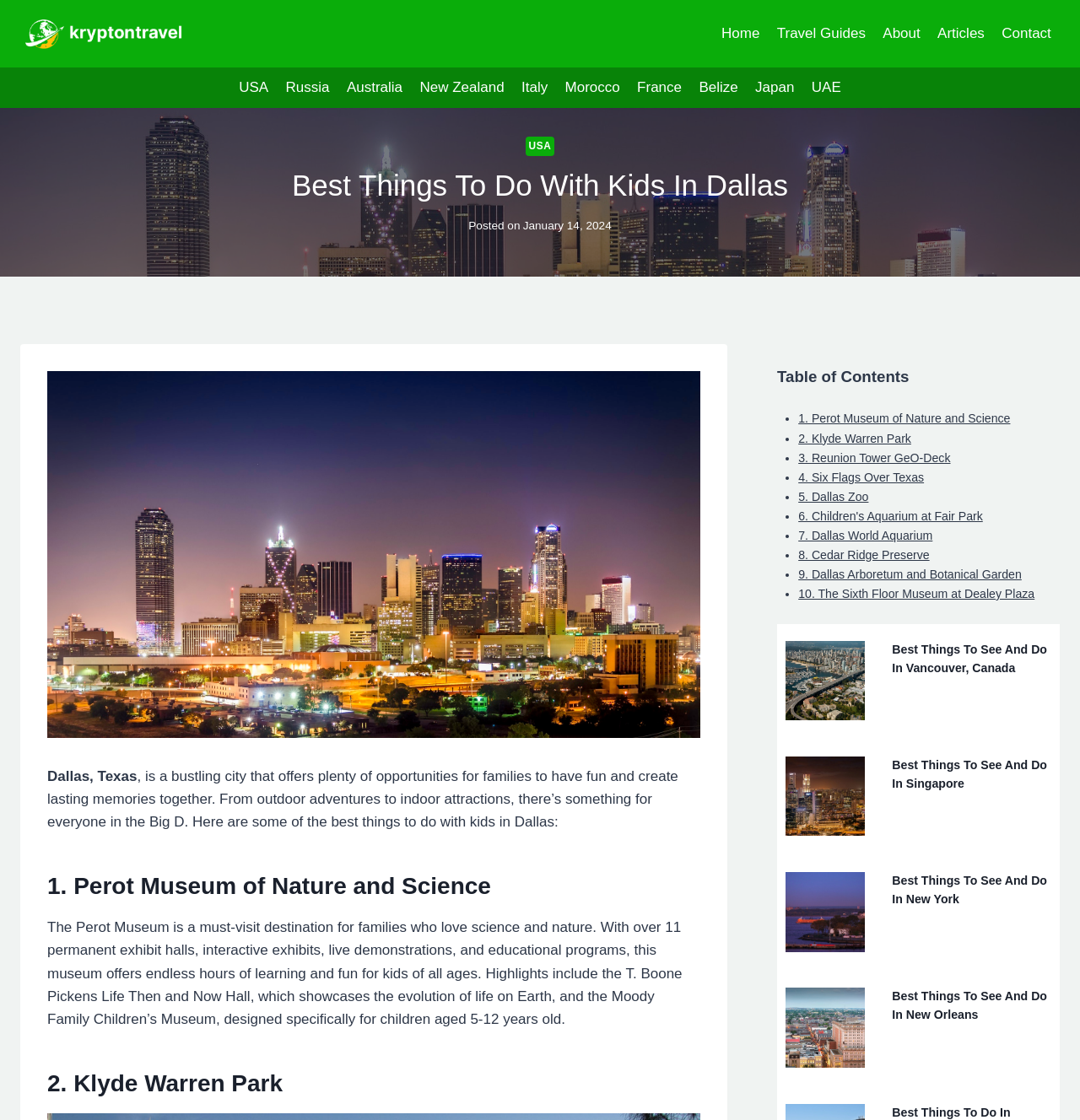Please reply with a single word or brief phrase to the question: 
How many navigation menus are there?

2